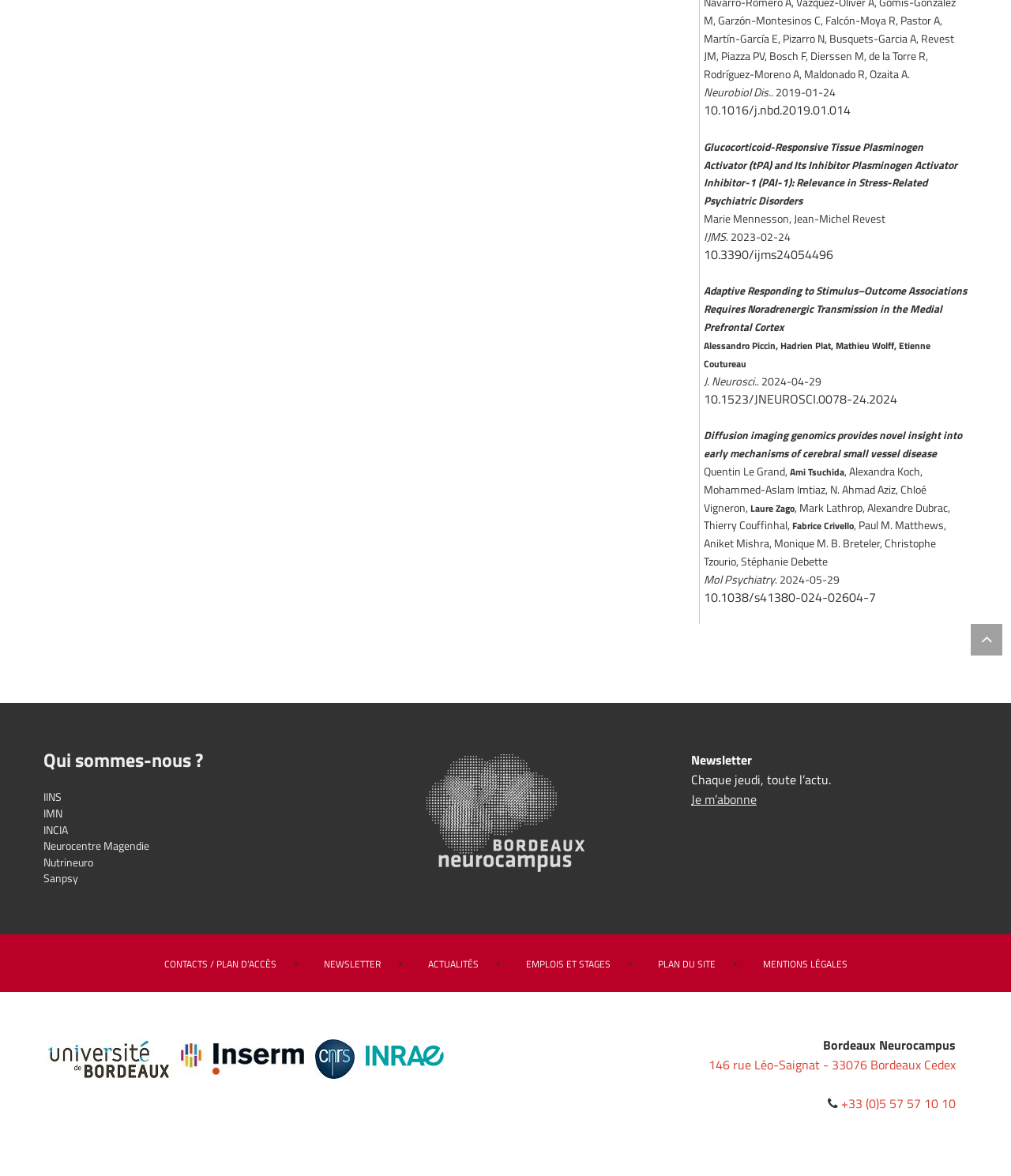Locate the bounding box coordinates of the clickable region necessary to complete the following instruction: "Click the link to read the article about Glucocorticoid-Responsive Tissue Plasminogen Activator". Provide the coordinates in the format of four float numbers between 0 and 1, i.e., [left, top, right, bottom].

[0.696, 0.116, 0.947, 0.224]